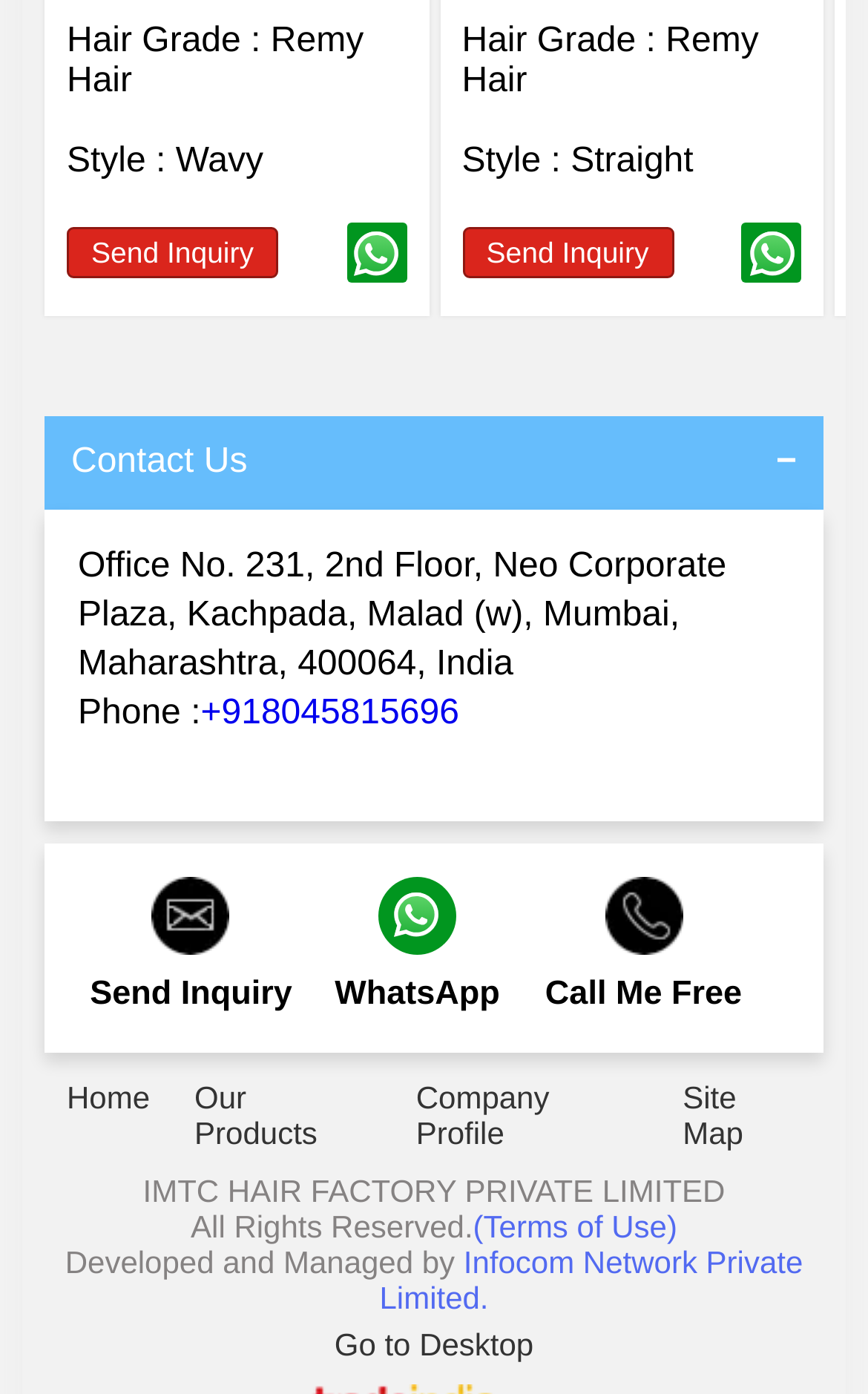Please identify the bounding box coordinates of the element's region that needs to be clicked to fulfill the following instruction: "View company profile". The bounding box coordinates should consist of four float numbers between 0 and 1, i.e., [left, top, right, bottom].

[0.479, 0.774, 0.633, 0.825]